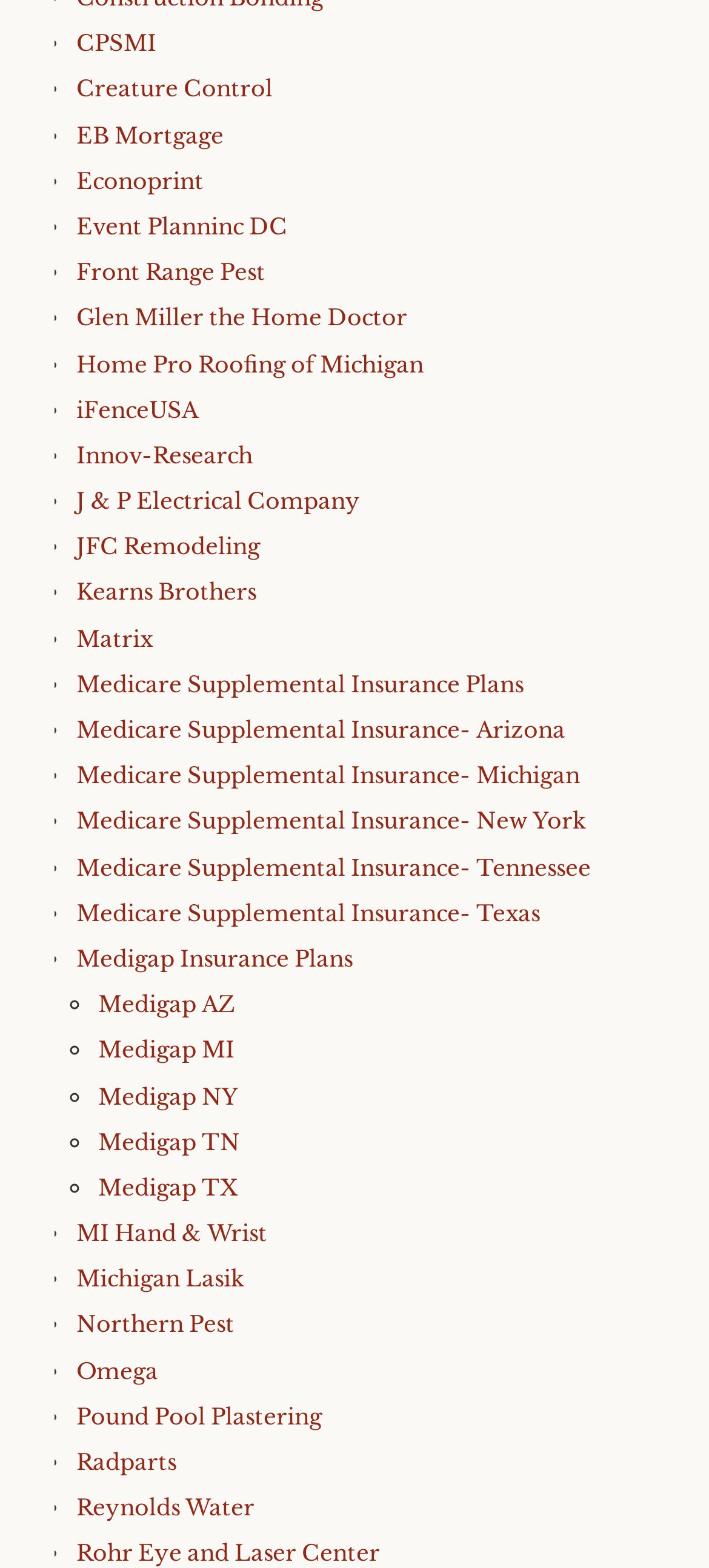Determine the bounding box of the UI component based on this description: "Reynolds Water". The bounding box coordinates should be four float values between 0 and 1, i.e., [left, top, right, bottom].

[0.108, 0.953, 0.359, 0.97]